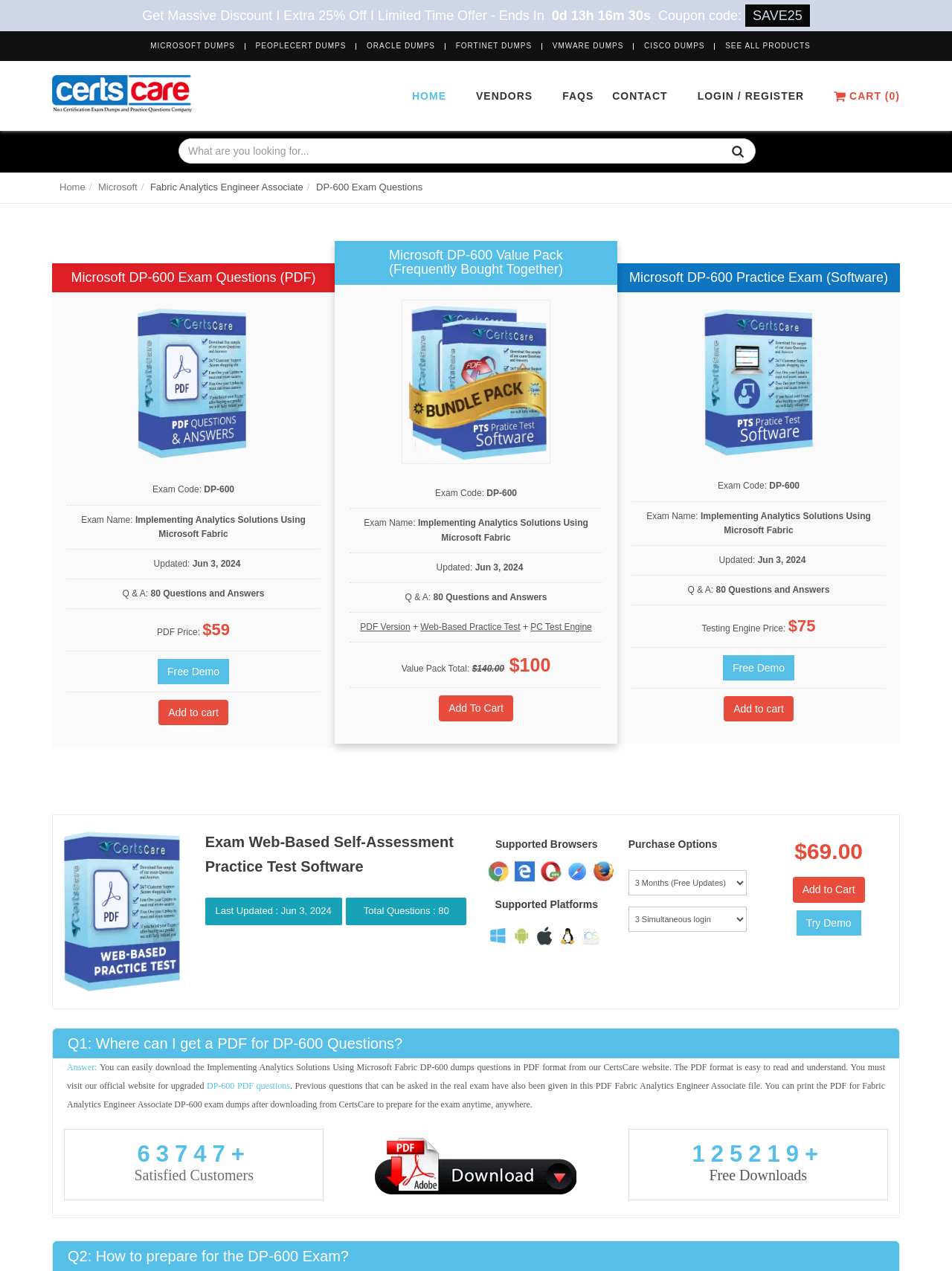What is the discount percentage offered?
Using the visual information, answer the question in a single word or phrase.

25%